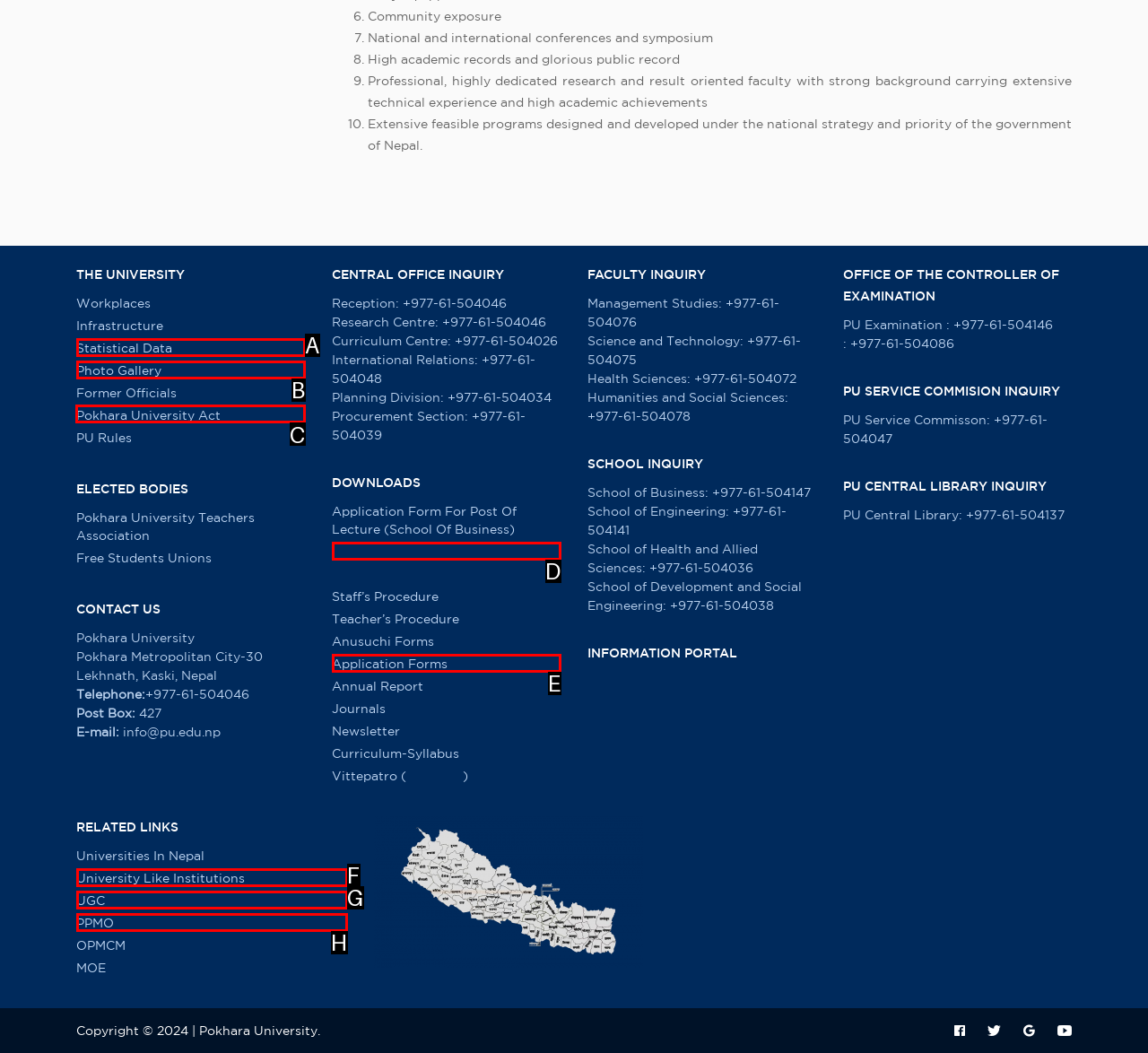Determine which UI element you should click to perform the task: View the 'Pokhara University Act'
Provide the letter of the correct option from the given choices directly.

C